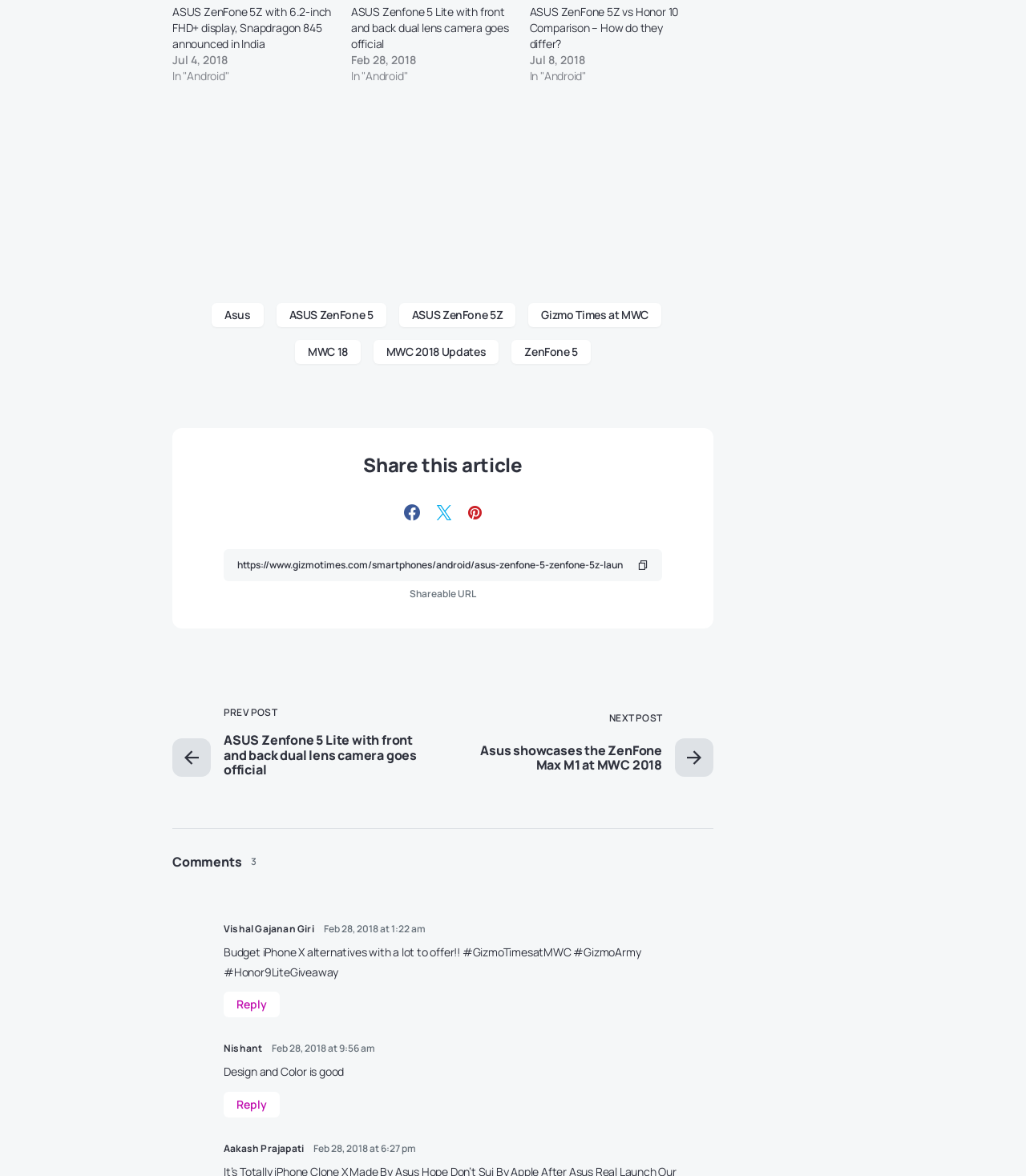Based on the image, provide a detailed response to the question:
What is the date of the first article?

I looked at the first article element [521] and found a time element [908] inside it, which contains the text 'Jul 4, 2018'. This is the date of the first article.